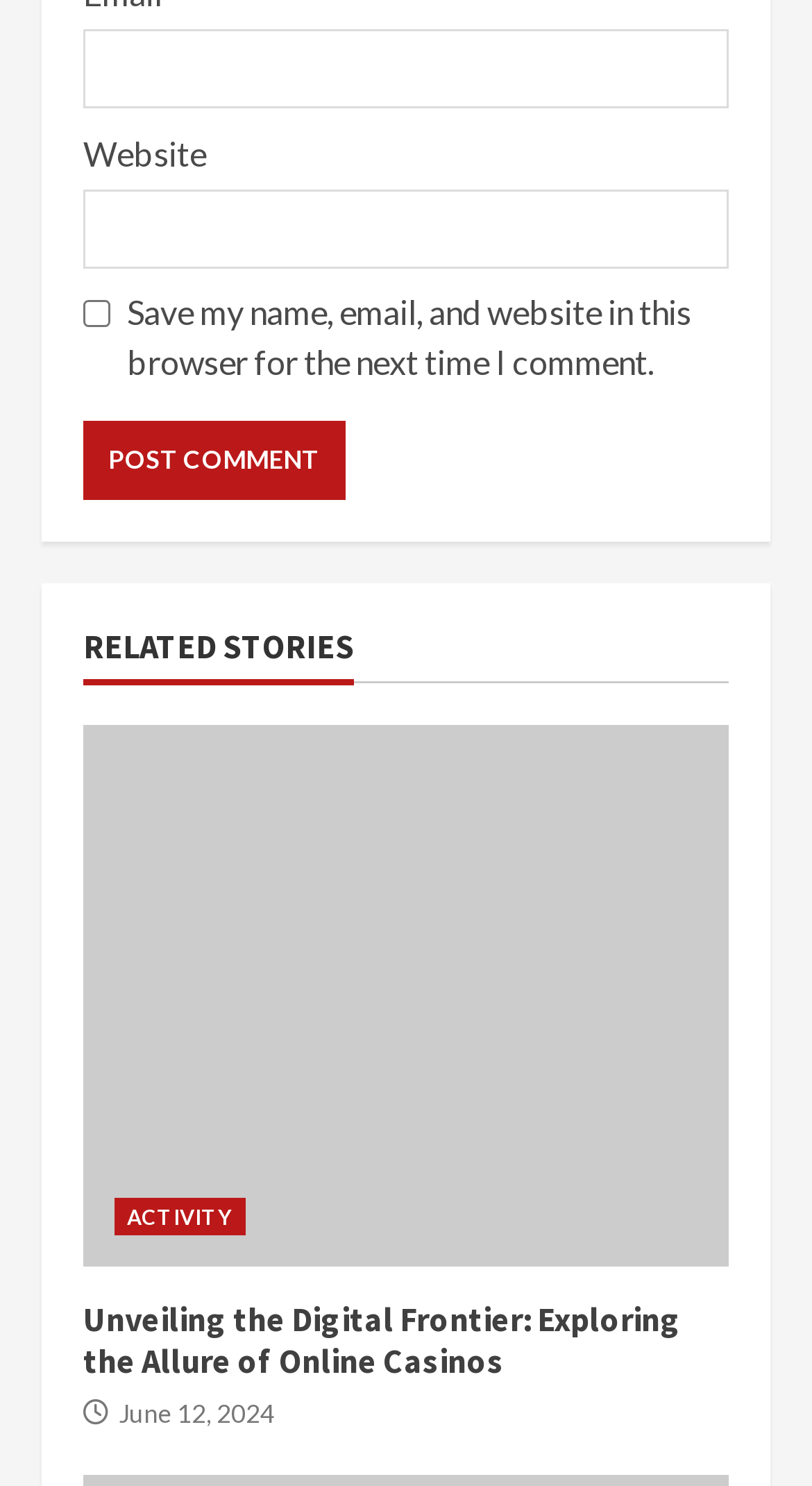What is the purpose of the checkbox?
Using the visual information from the image, give a one-word or short-phrase answer.

Save comment info